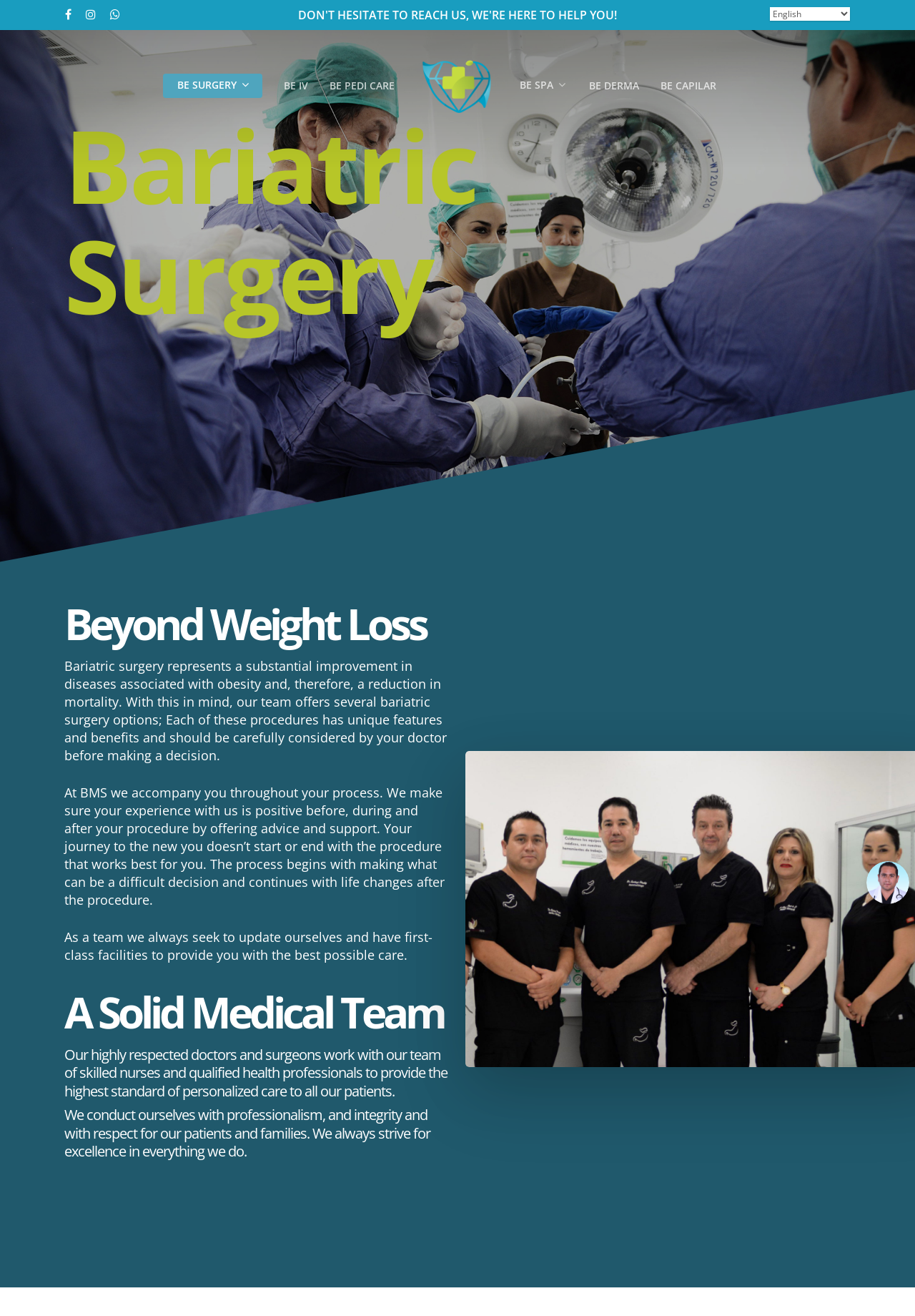Please locate the bounding box coordinates of the element's region that needs to be clicked to follow the instruction: "Learn more about Bariatric Surgery". The bounding box coordinates should be provided as four float numbers between 0 and 1, i.e., [left, top, right, bottom].

[0.07, 0.083, 0.67, 0.252]